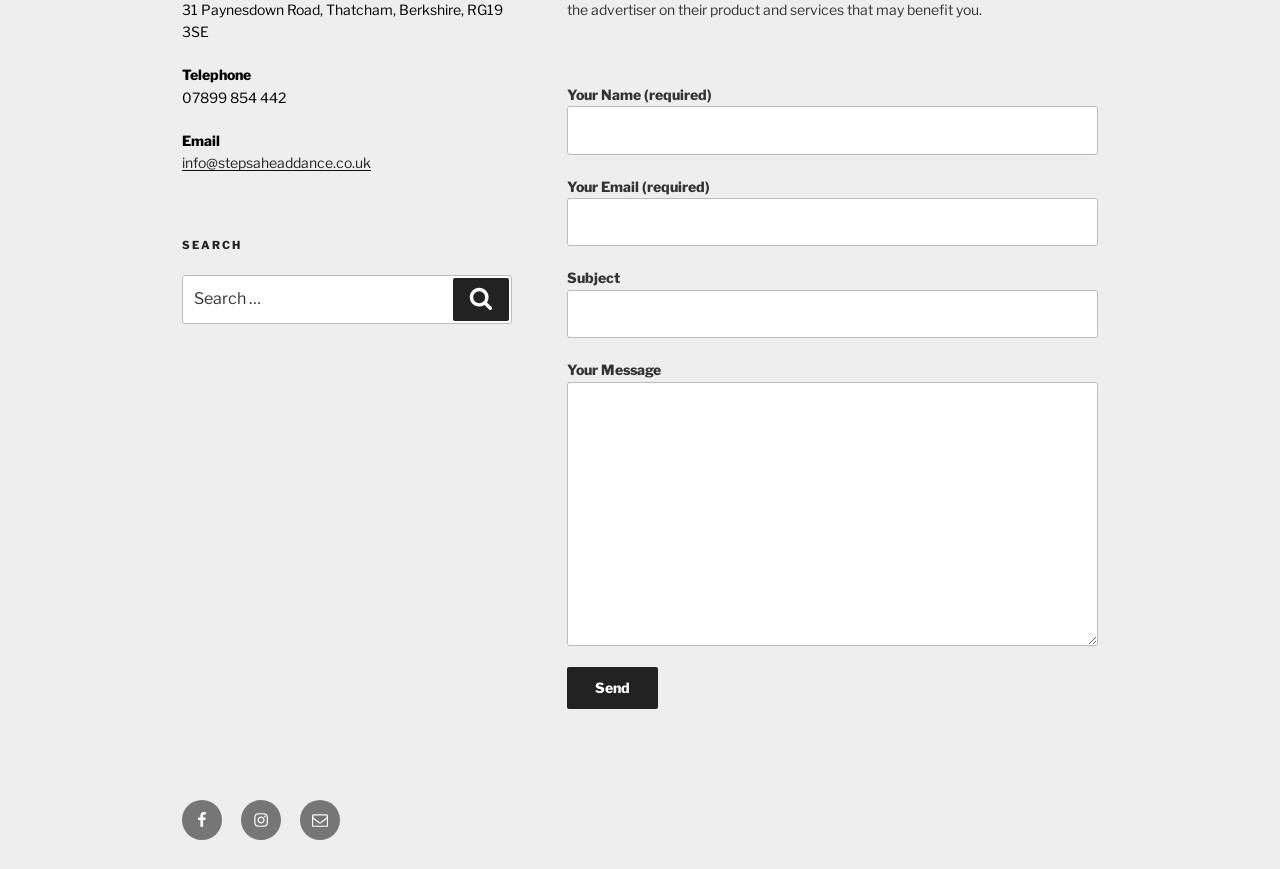Please predict the bounding box coordinates of the element's region where a click is necessary to complete the following instruction: "Visit Facebook page". The coordinates should be represented by four float numbers between 0 and 1, i.e., [left, top, right, bottom].

[0.142, 0.921, 0.173, 0.967]